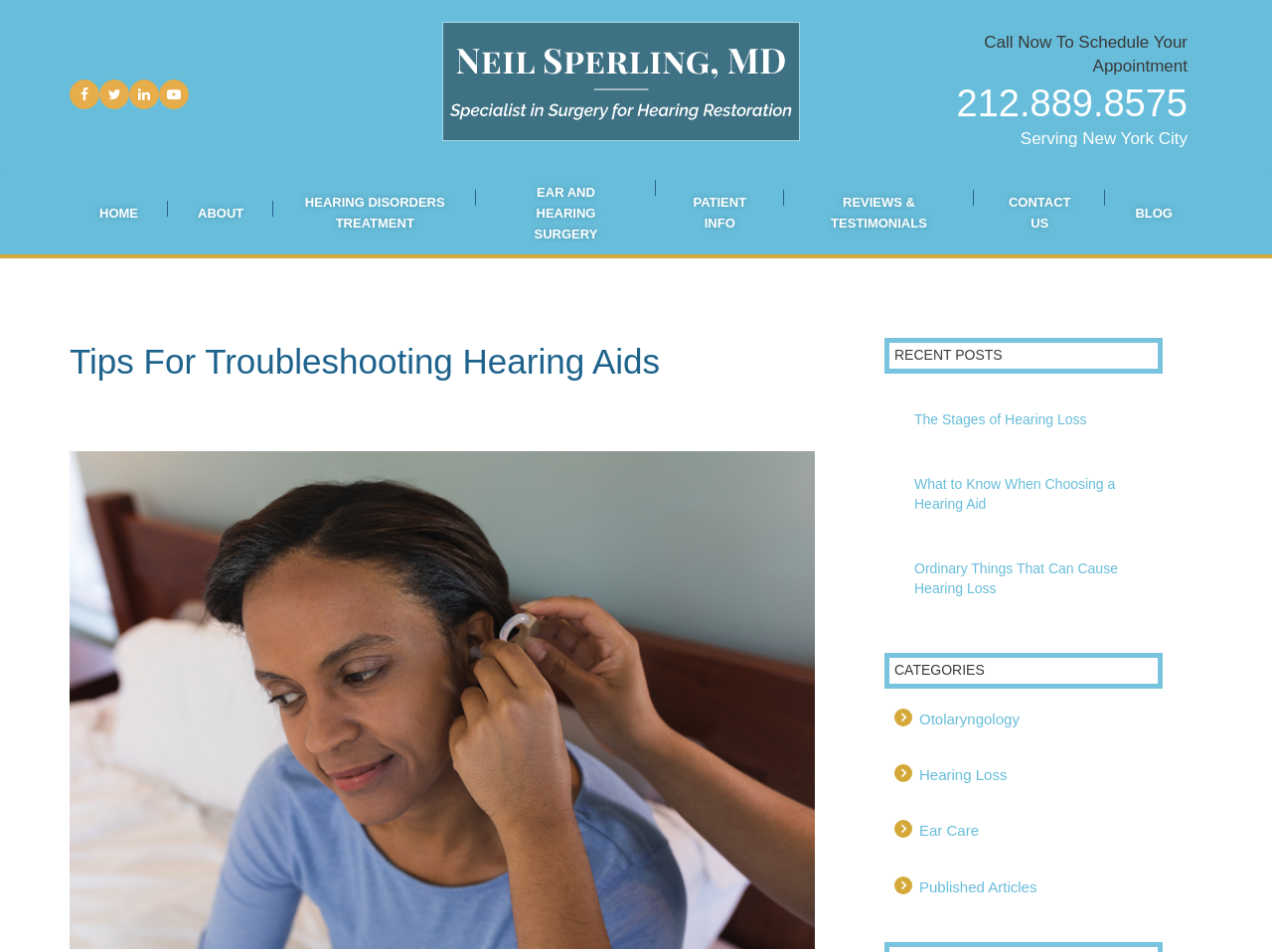Predict the bounding box of the UI element based on this description: "HEARING DISORDERS TREATMENT".

[0.215, 0.193, 0.374, 0.257]